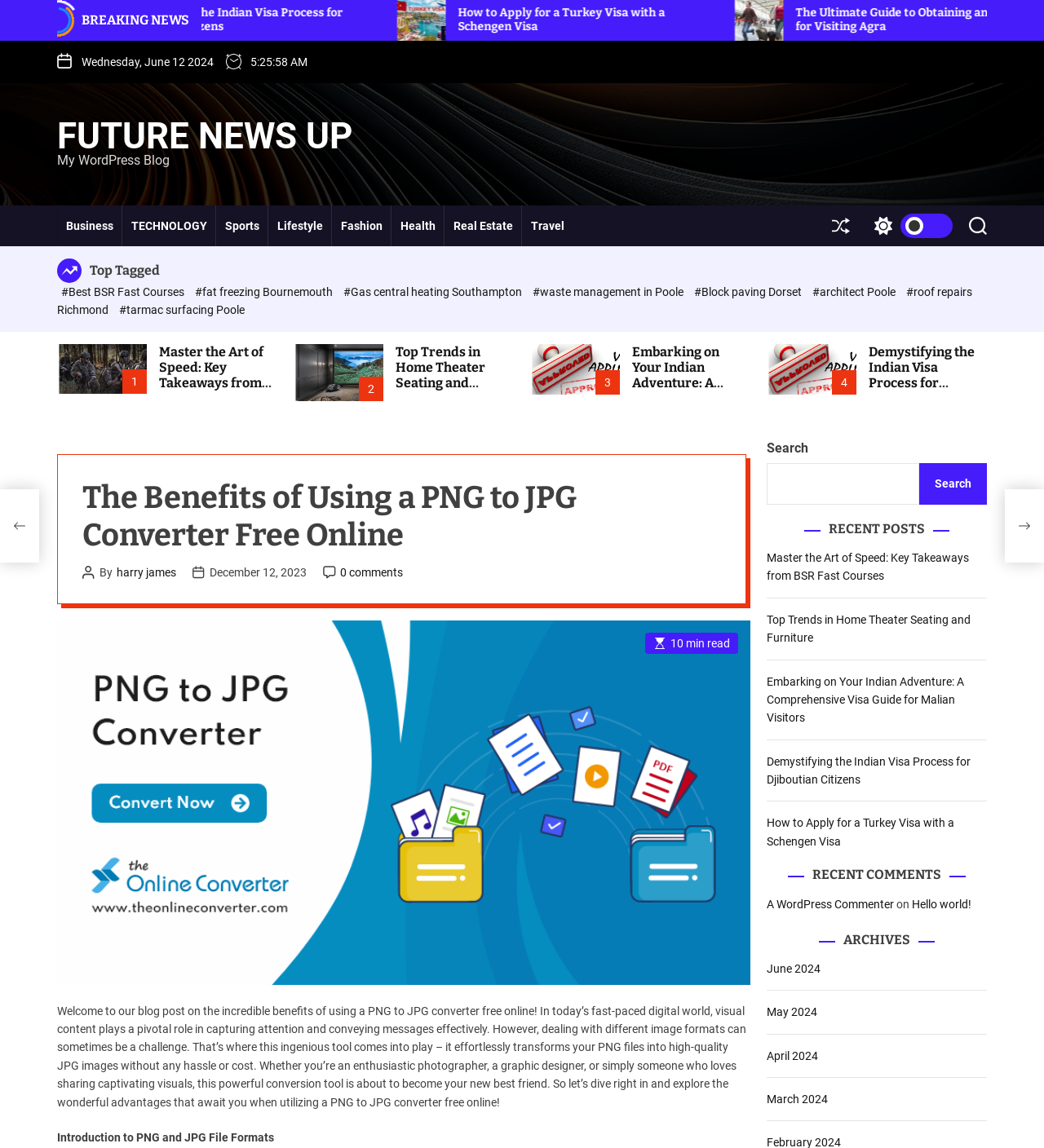Find the bounding box coordinates of the clickable element required to execute the following instruction: "Click on the 'FUTURE NEWS UP' link". Provide the coordinates as four float numbers between 0 and 1, i.e., [left, top, right, bottom].

[0.055, 0.103, 0.338, 0.134]